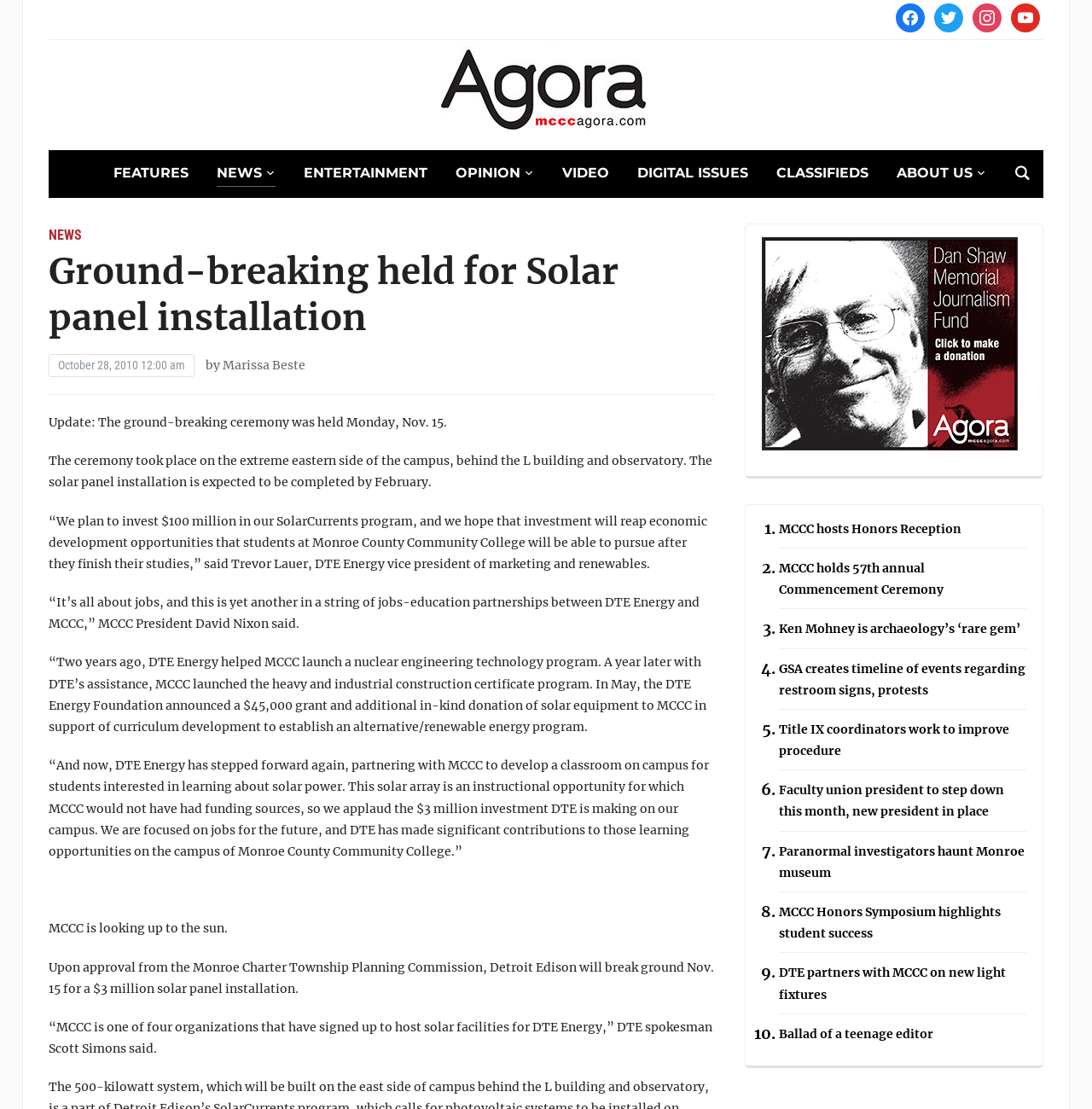What is the name of the college mentioned in the article?
Look at the image and respond with a one-word or short-phrase answer.

Monroe County Community College